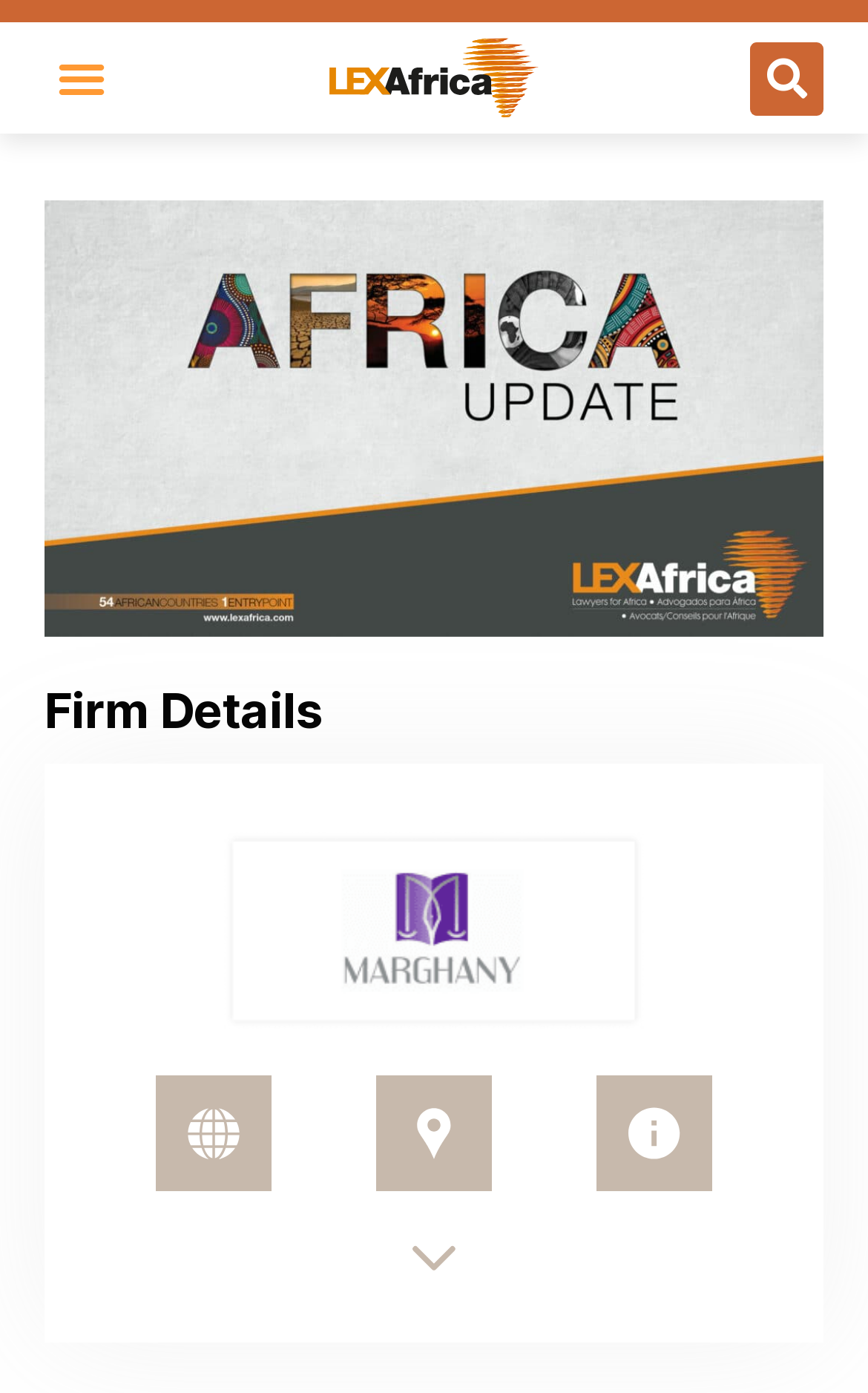How many buttons are there in the webpage?
Please provide a single word or phrase answer based on the image.

2